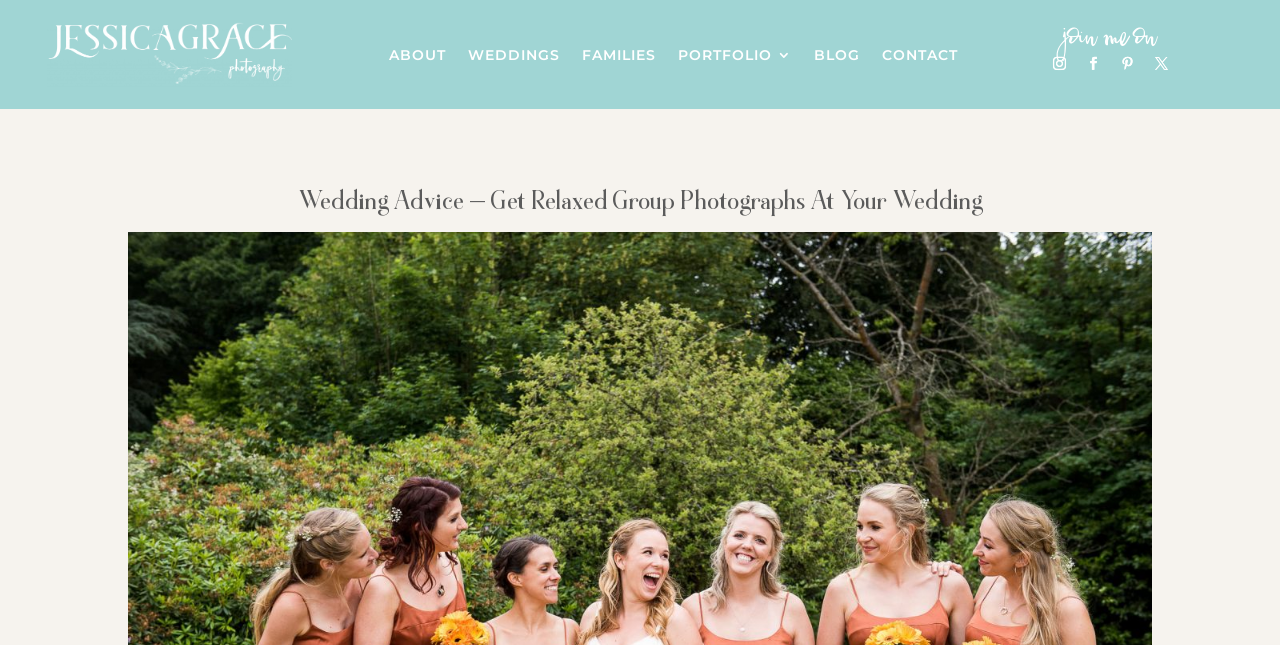Find the bounding box coordinates of the element I should click to carry out the following instruction: "view WEDDINGS".

[0.366, 0.074, 0.437, 0.108]